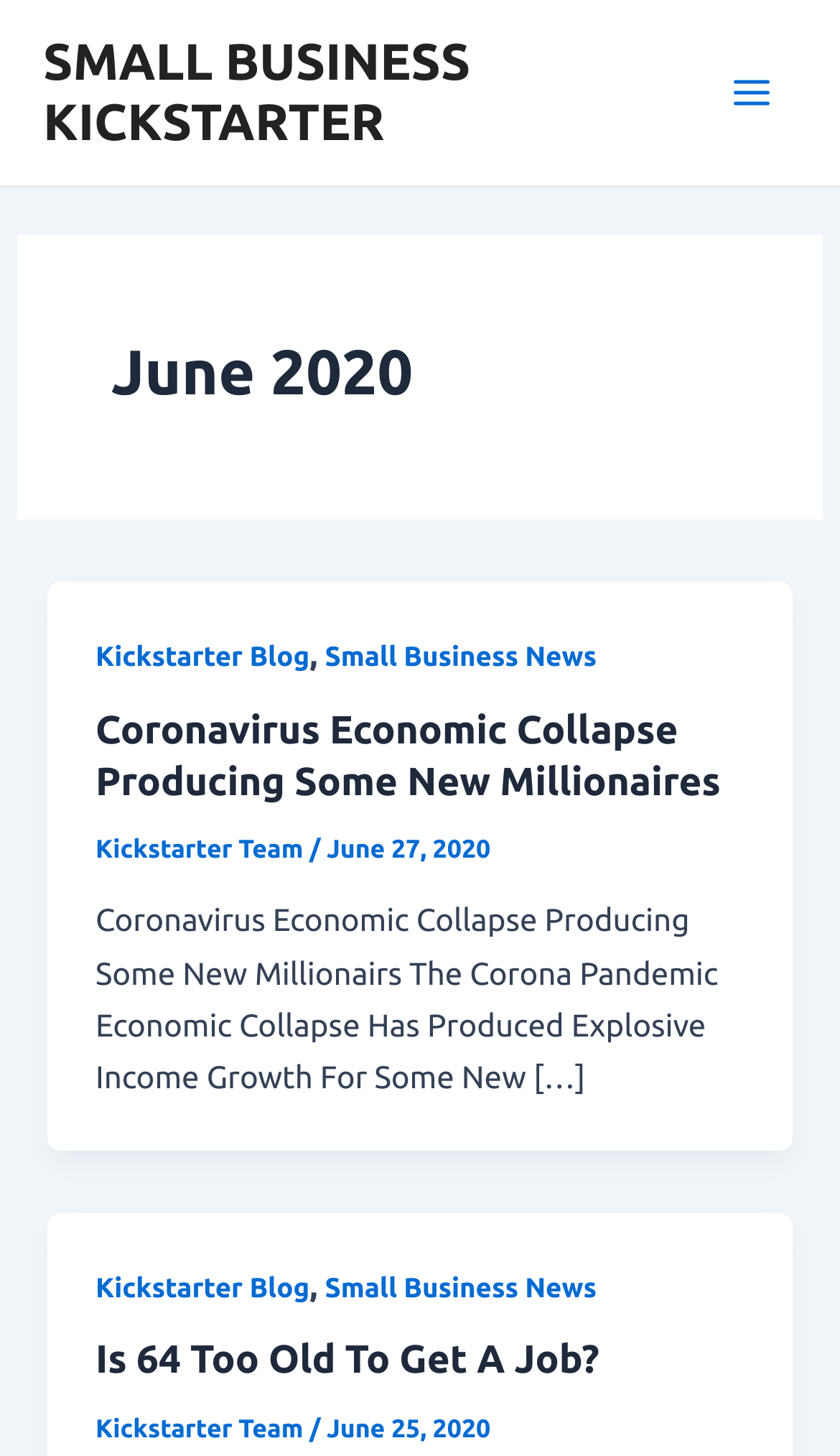Locate the bounding box coordinates for the element described below: "SMALL BUSINESS KICKSTARTER". The coordinates must be four float values between 0 and 1, formatted as [left, top, right, bottom].

[0.051, 0.023, 0.56, 0.104]